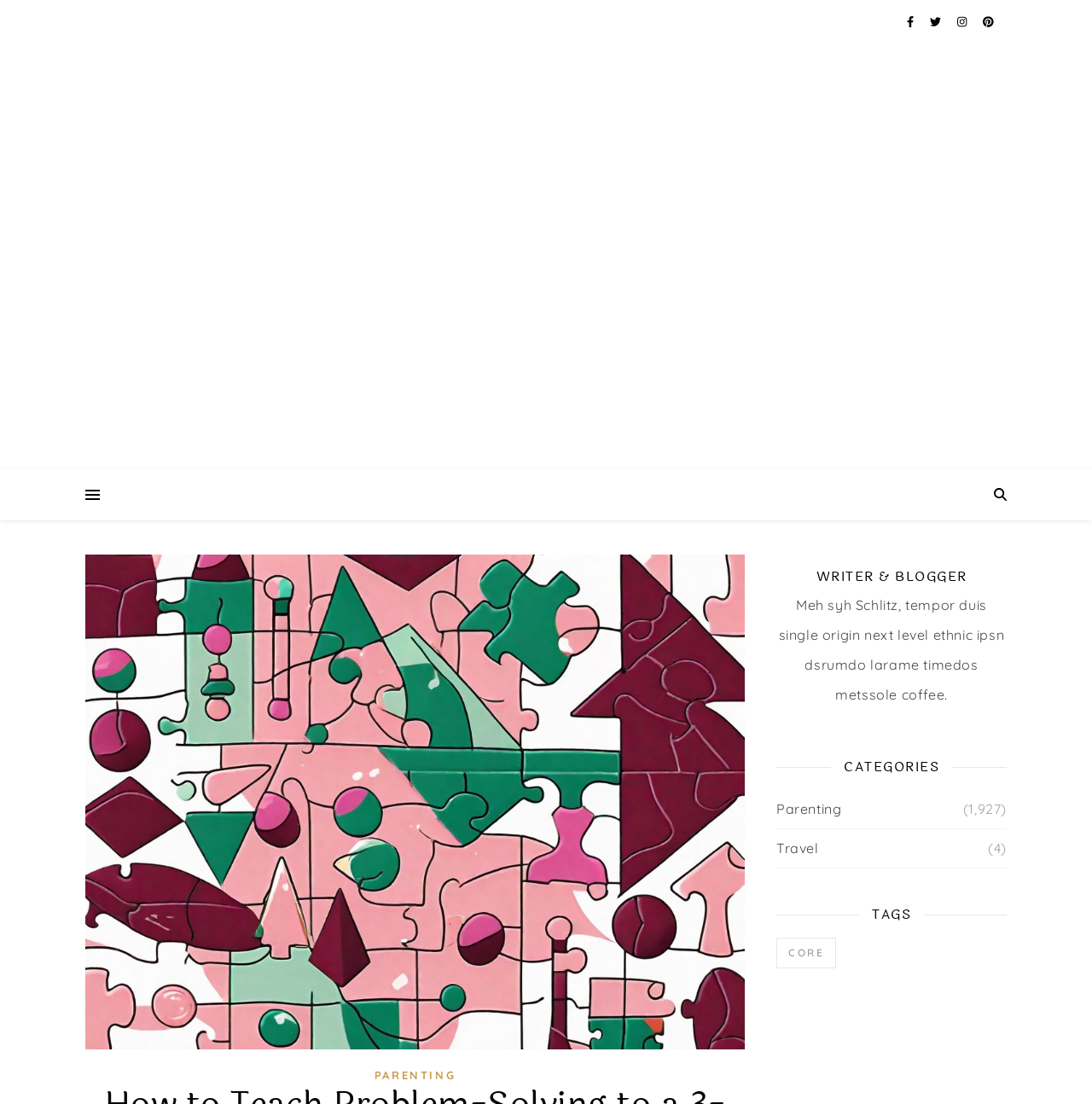With reference to the screenshot, provide a detailed response to the question below:
What is the second category listed?

The second category listed is Travel, which is indicated by the link 'Travel' under the 'CATEGORIES' heading.